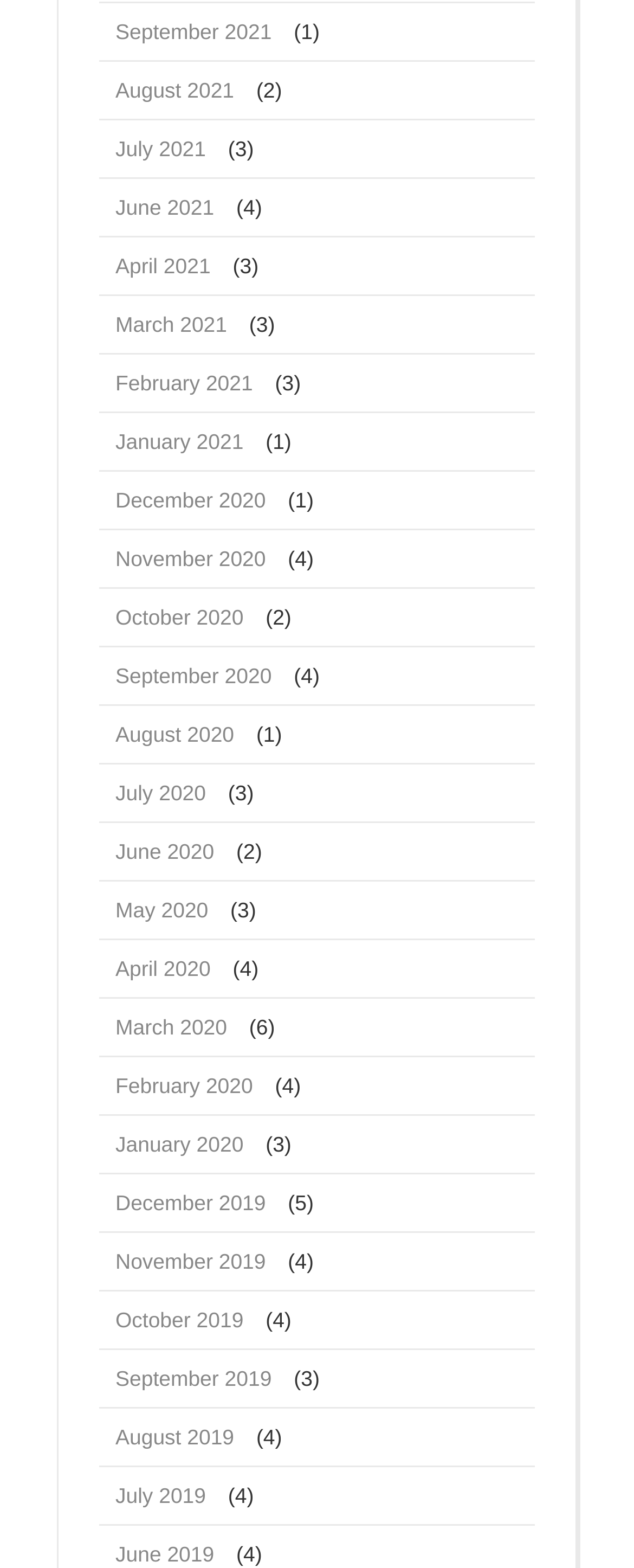Determine the bounding box coordinates for the clickable element to execute this instruction: "Check July 2021". Provide the coordinates as four float numbers between 0 and 1, i.e., [left, top, right, bottom].

[0.156, 0.077, 0.35, 0.113]